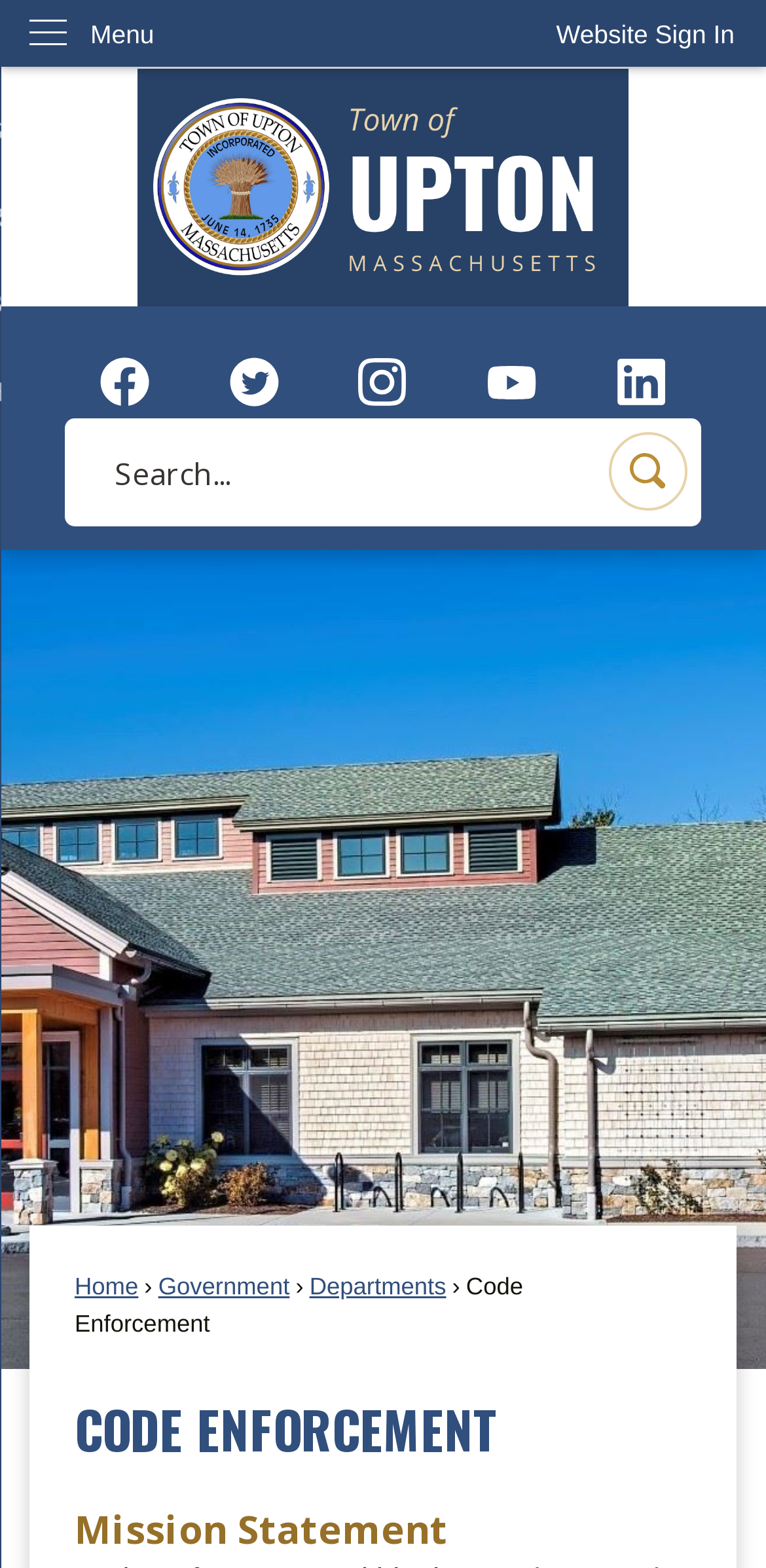Pinpoint the bounding box coordinates of the clickable element to carry out the following instruction: "Click on the Code Enforcement link."

[0.097, 0.812, 0.683, 0.853]